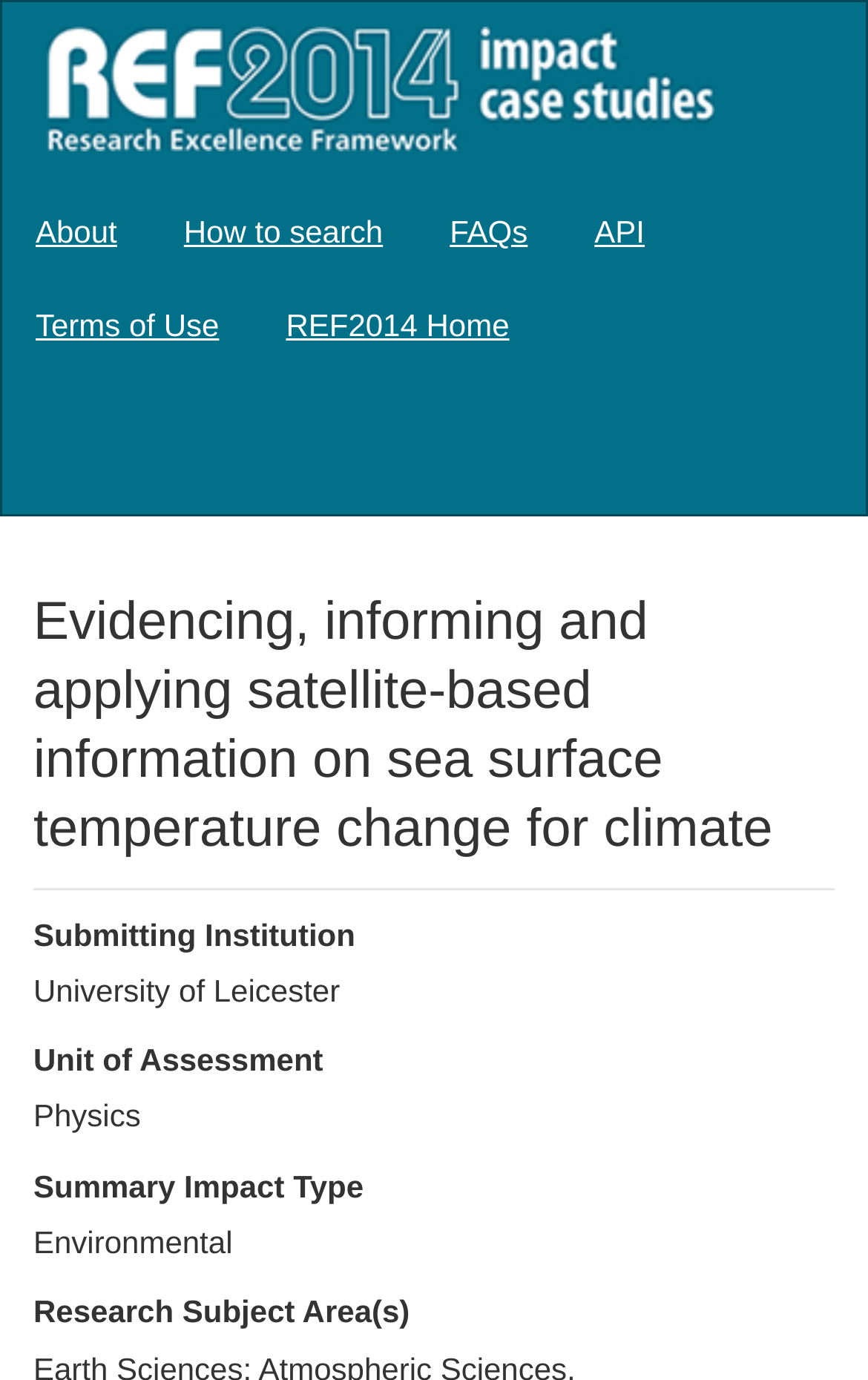Bounding box coordinates are to be given in the format (top-left x, top-left y, bottom-right x, bottom-right y). All values must be floating point numbers between 0 and 1. Provide the bounding box coordinate for the UI element described as: FAQs

[0.48, 0.133, 0.646, 0.201]